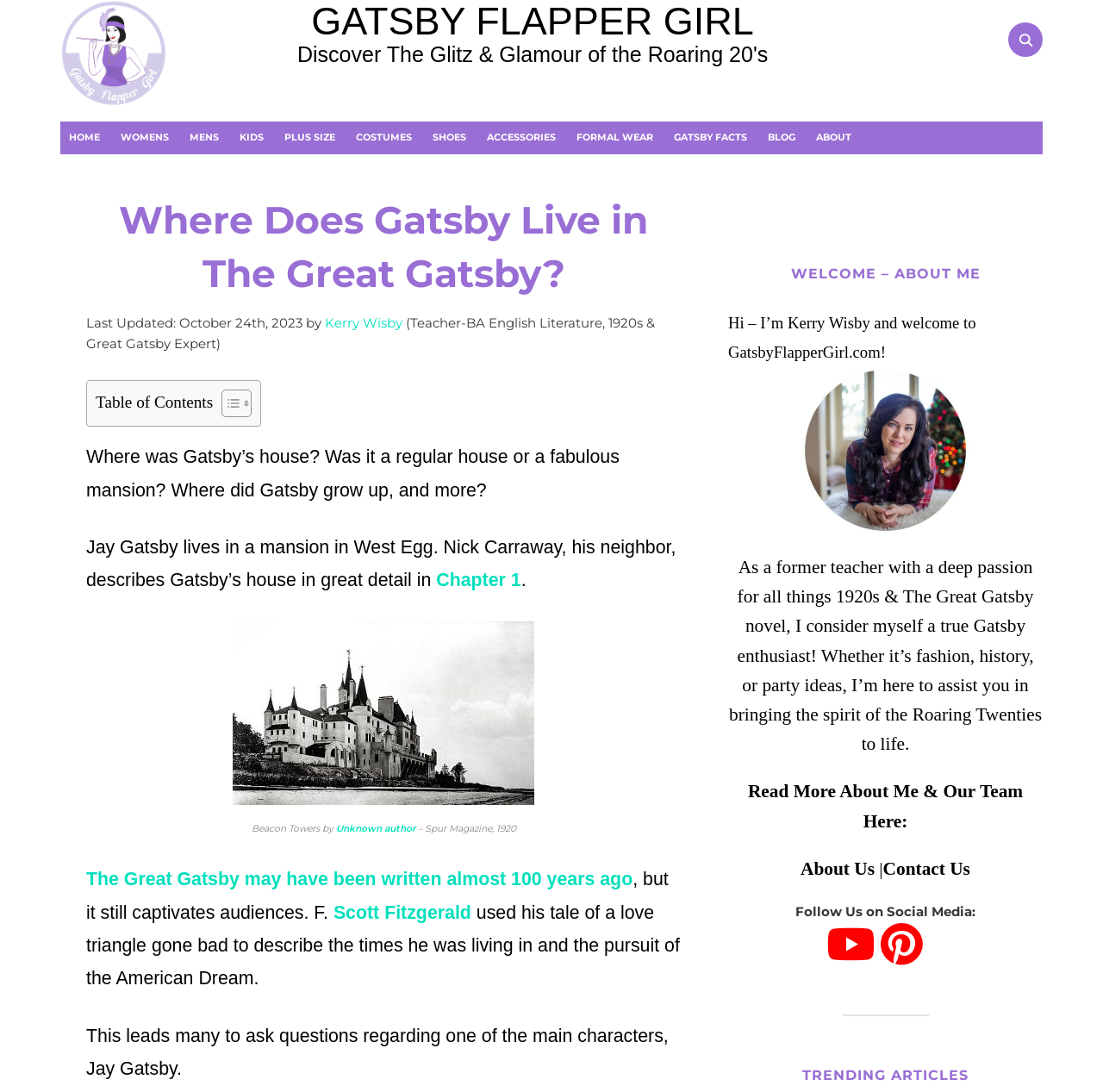Identify the bounding box of the UI component described as: "parent_node: GATSBY FLAPPER GIRL".

[0.055, 0.0, 0.152, 0.099]